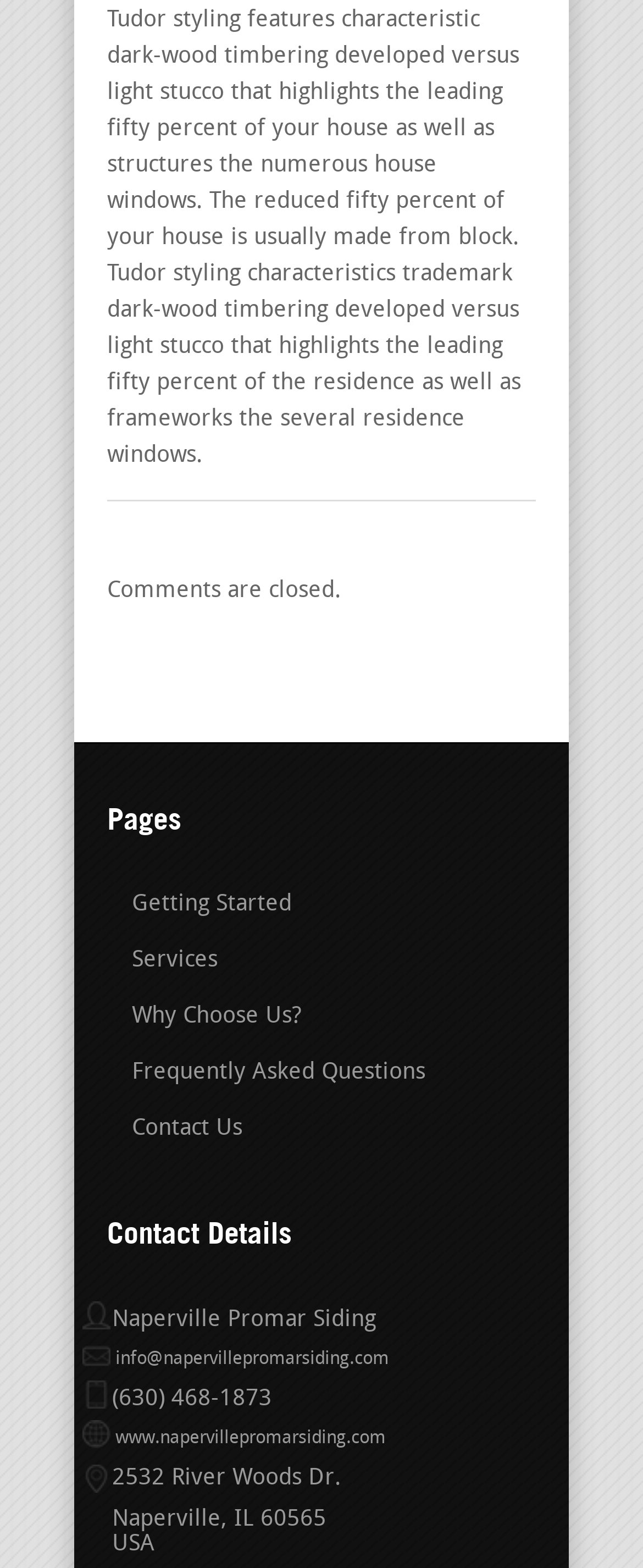What is the website URL?
Please provide a detailed and thorough answer to the question.

The website URL can be found in the contact details section, where it is written as 'www.napervillepromarsiding.com'.